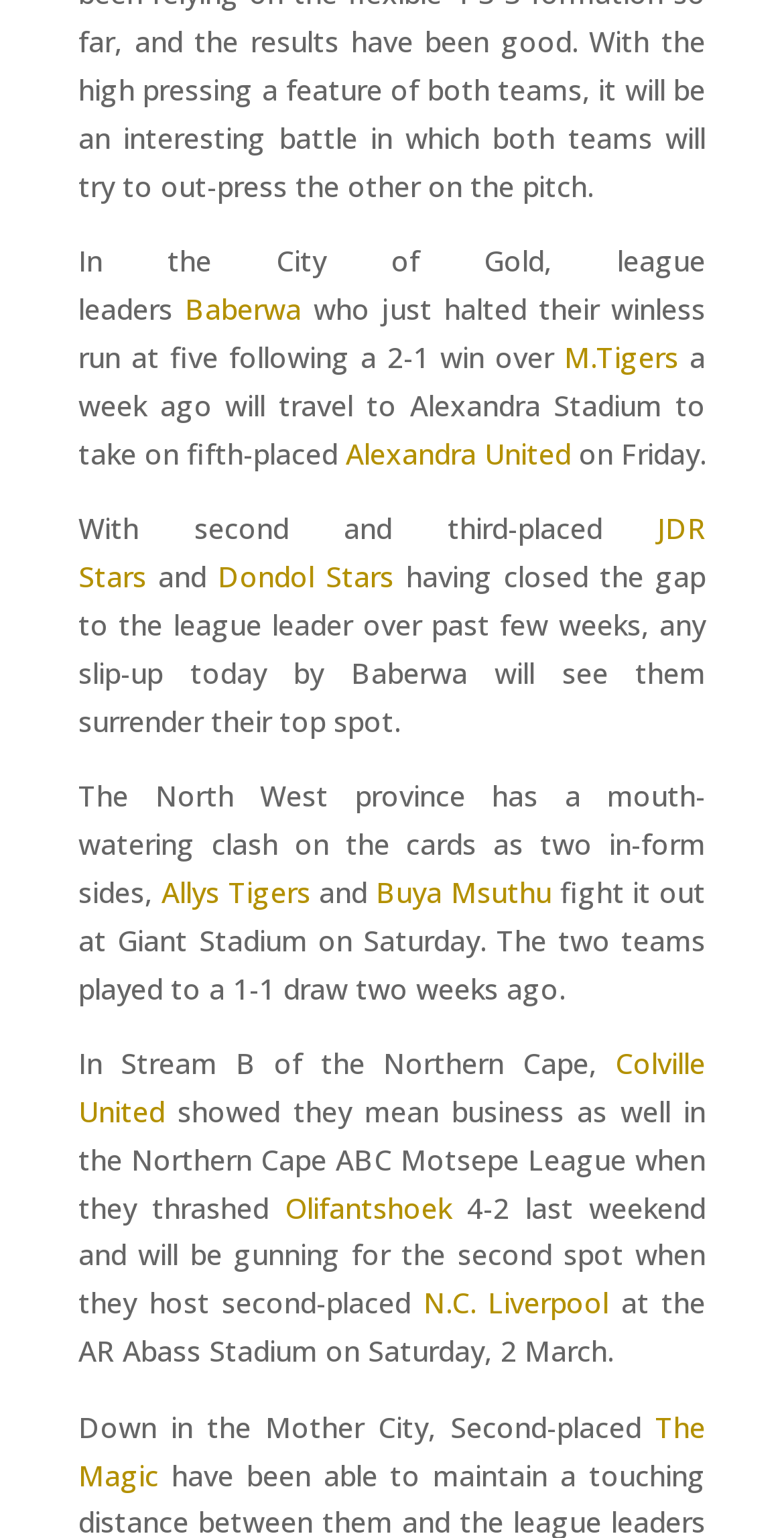What is the name of the team that halted their winless run?
Please analyze the image and answer the question with as much detail as possible.

By reading the text, I found that 'Baberwa' is the team that halted their winless run at five following a 2-1 win over 'M.Tigers' a week ago.